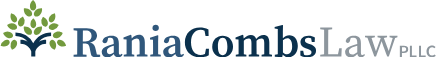What is the profession of the firm?
Look at the screenshot and provide an in-depth answer.

The text colors of dark blue and gray in the logo convey a sense of trust and reliability typical for a legal practice, which suggests that the firm, Rania Combs Law PLLC, is a legal practice.